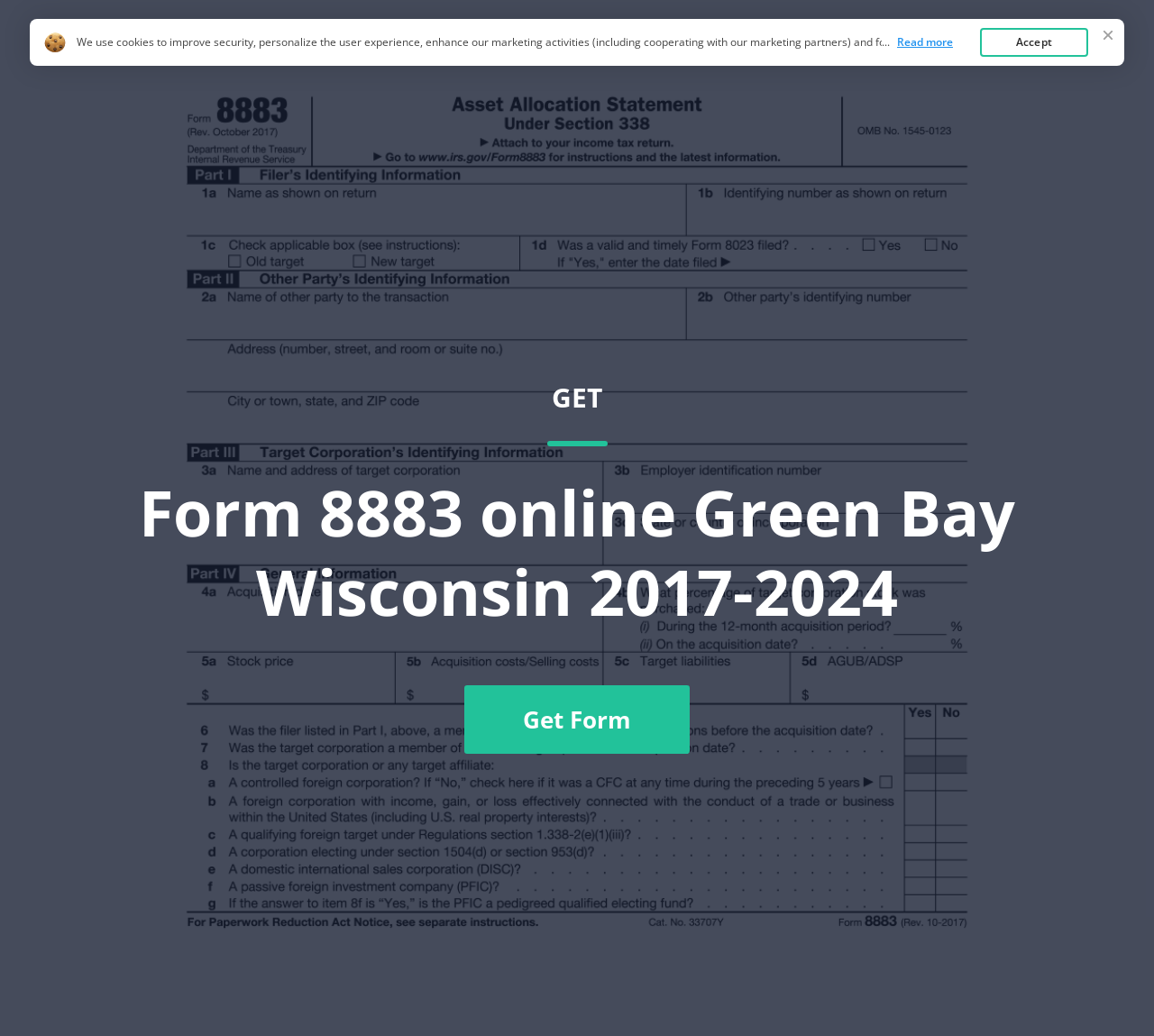How many main navigation links are at the top of the webpage?
Examine the screenshot and reply with a single word or phrase.

3